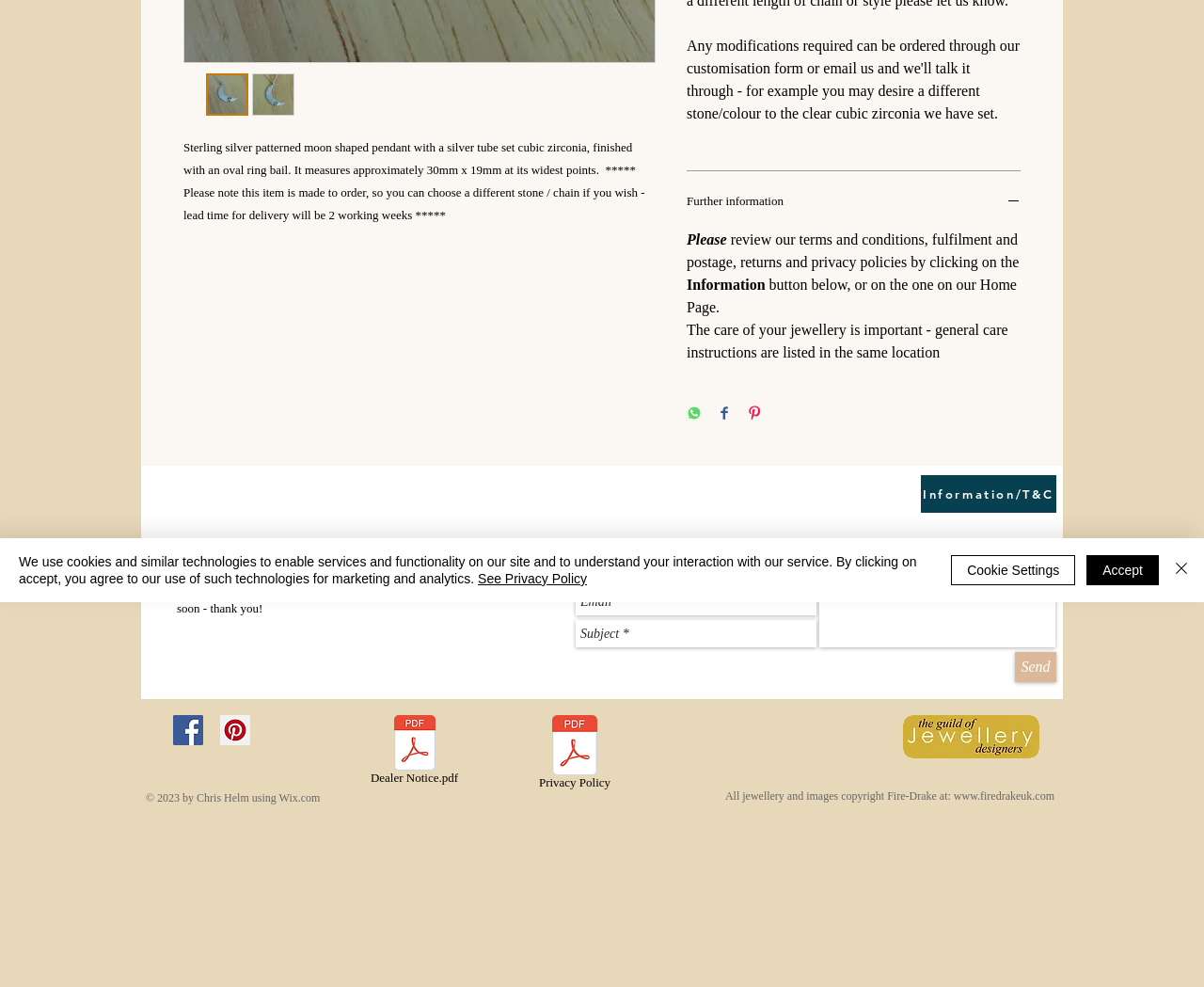Determine the bounding box coordinates for the HTML element described here: "Send".

[0.843, 0.661, 0.877, 0.691]